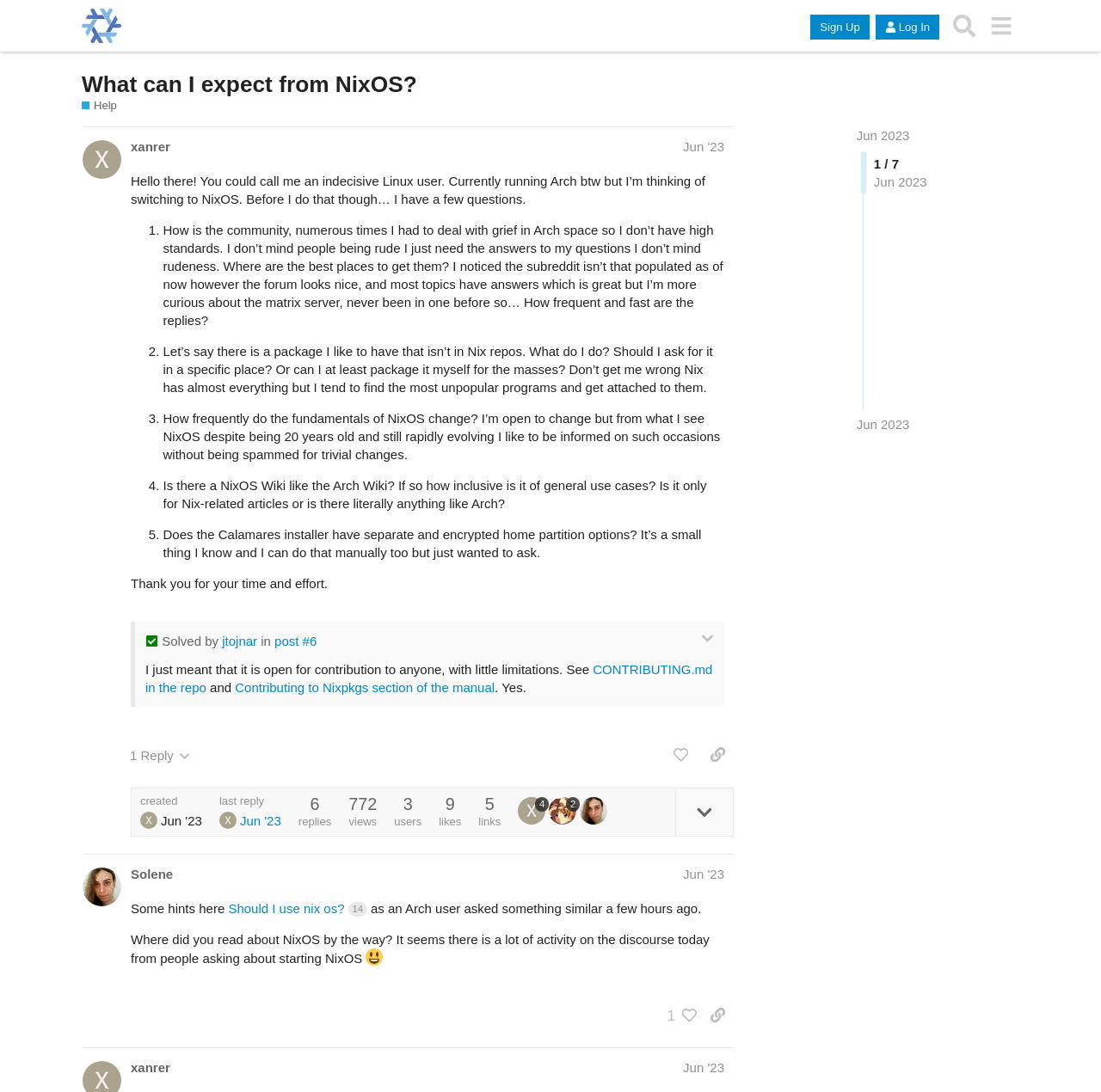Please respond to the question with a concise word or phrase:
How many replies does the post have?

1